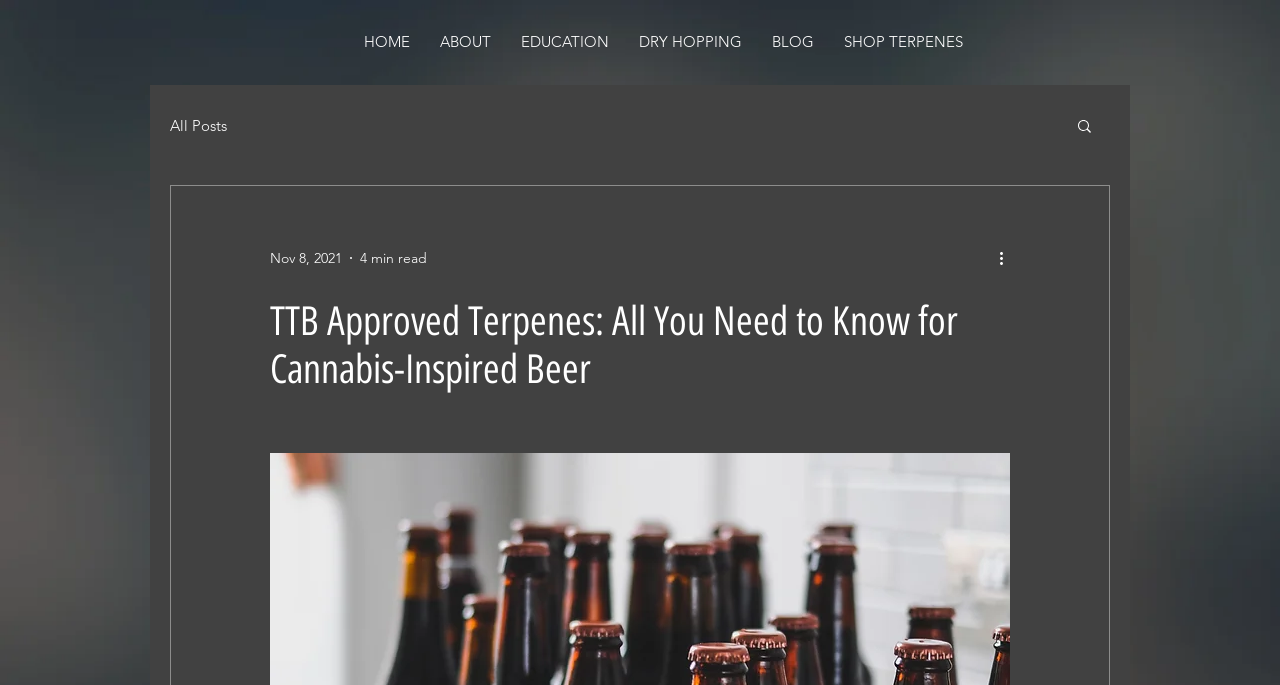What is the date of the latest article?
Based on the visual information, provide a detailed and comprehensive answer.

I looked for the date mentioned on the webpage and found it under the generic element with the text 'Nov 8, 2021'. This is likely the date of the latest article.